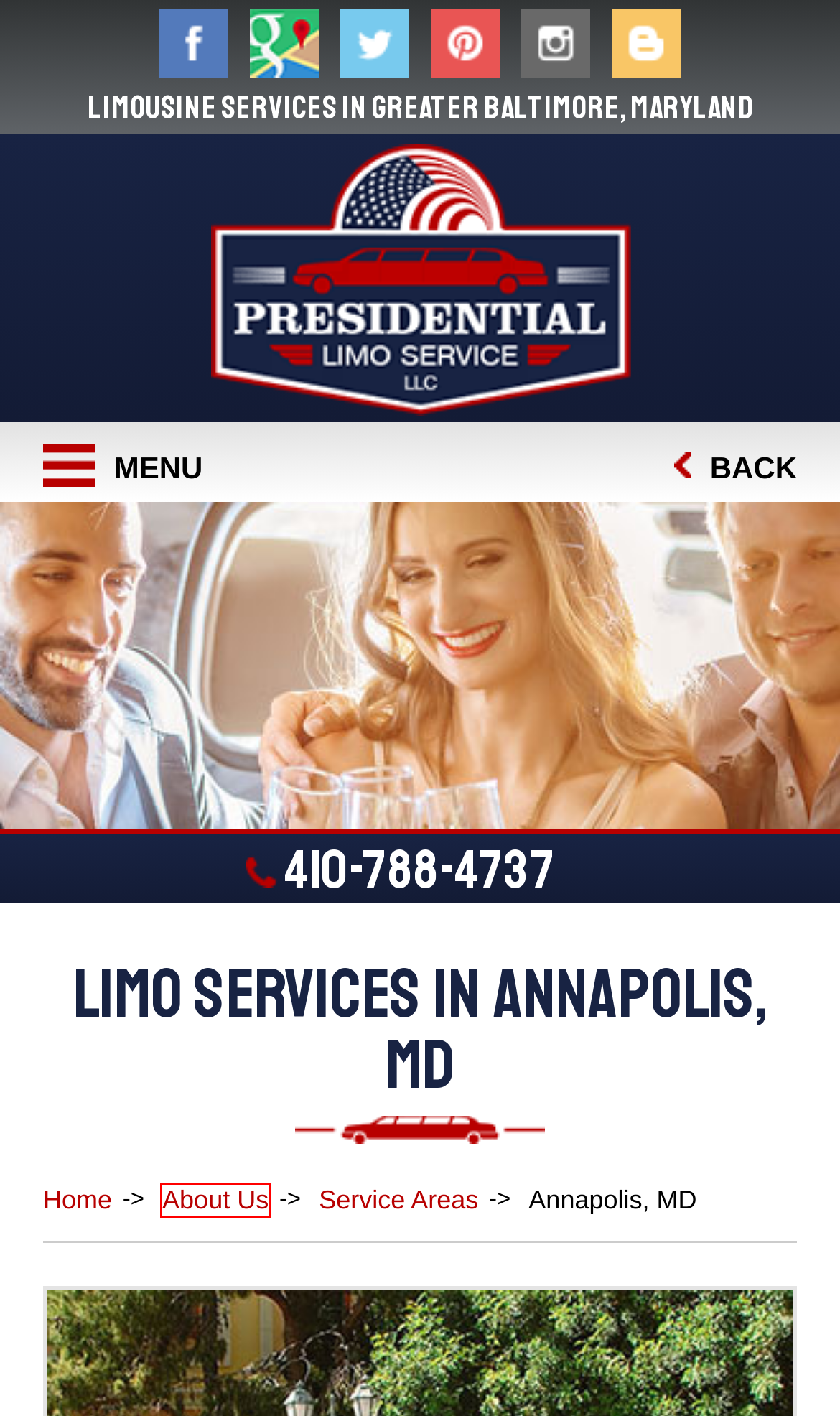Look at the screenshot of a webpage that includes a red bounding box around a UI element. Select the most appropriate webpage description that matches the page seen after clicking the highlighted element. Here are the candidates:
A. Presidential Limo Service, About Us, Baltimore, MD
B. Clear Imaging Members, Ticket System Log In
C. Our Fleet of Limousines, Annapolis, Columbia, Timonium, MD
D. Presidential Limo Service, Sitemap, Baltimore, MD
E. Event Transportation Services, Baltimore, MD
F. Presidential Limo Service, Contact Us, Baltimore, MD
G. Privacy Policy, Baltimore, Maryland, MD
H. Legal Notice, Baltimore, Maryland, MD

A